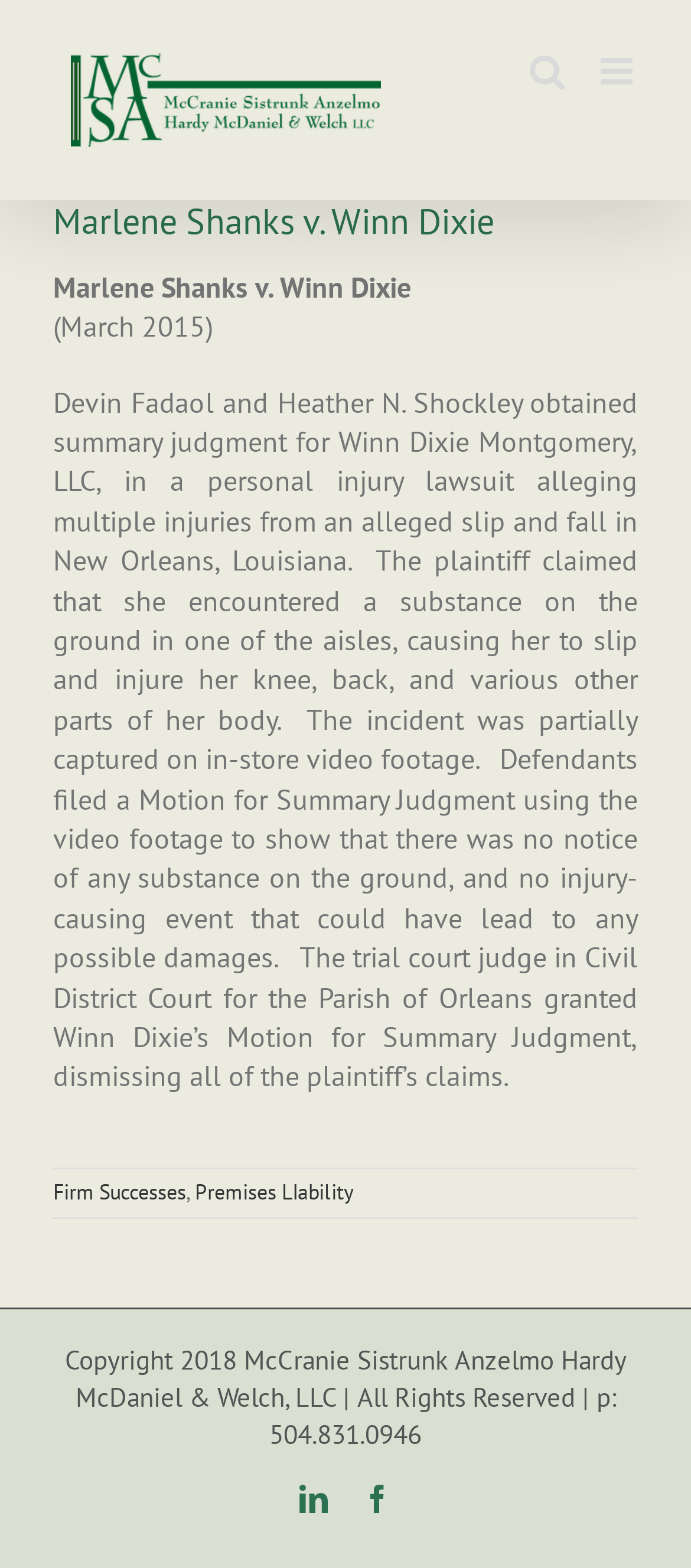Identify the coordinates of the bounding box for the element described below: "aria-label="Toggle mobile search"". Return the coordinates as four float numbers between 0 and 1: [left, top, right, bottom].

[0.767, 0.034, 0.818, 0.058]